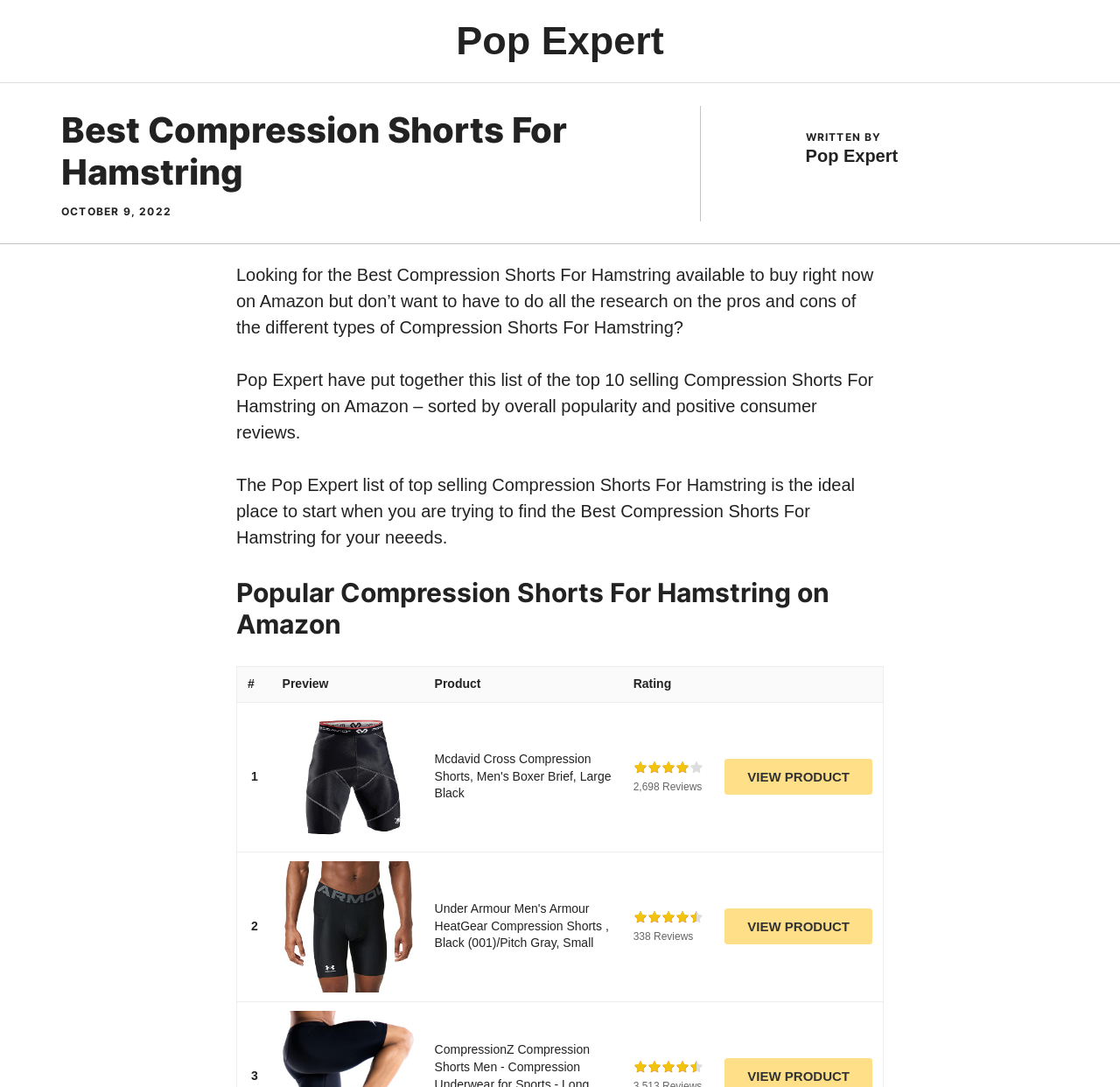Point out the bounding box coordinates of the section to click in order to follow this instruction: "Click on the link to view product details".

[0.252, 0.654, 0.369, 0.775]